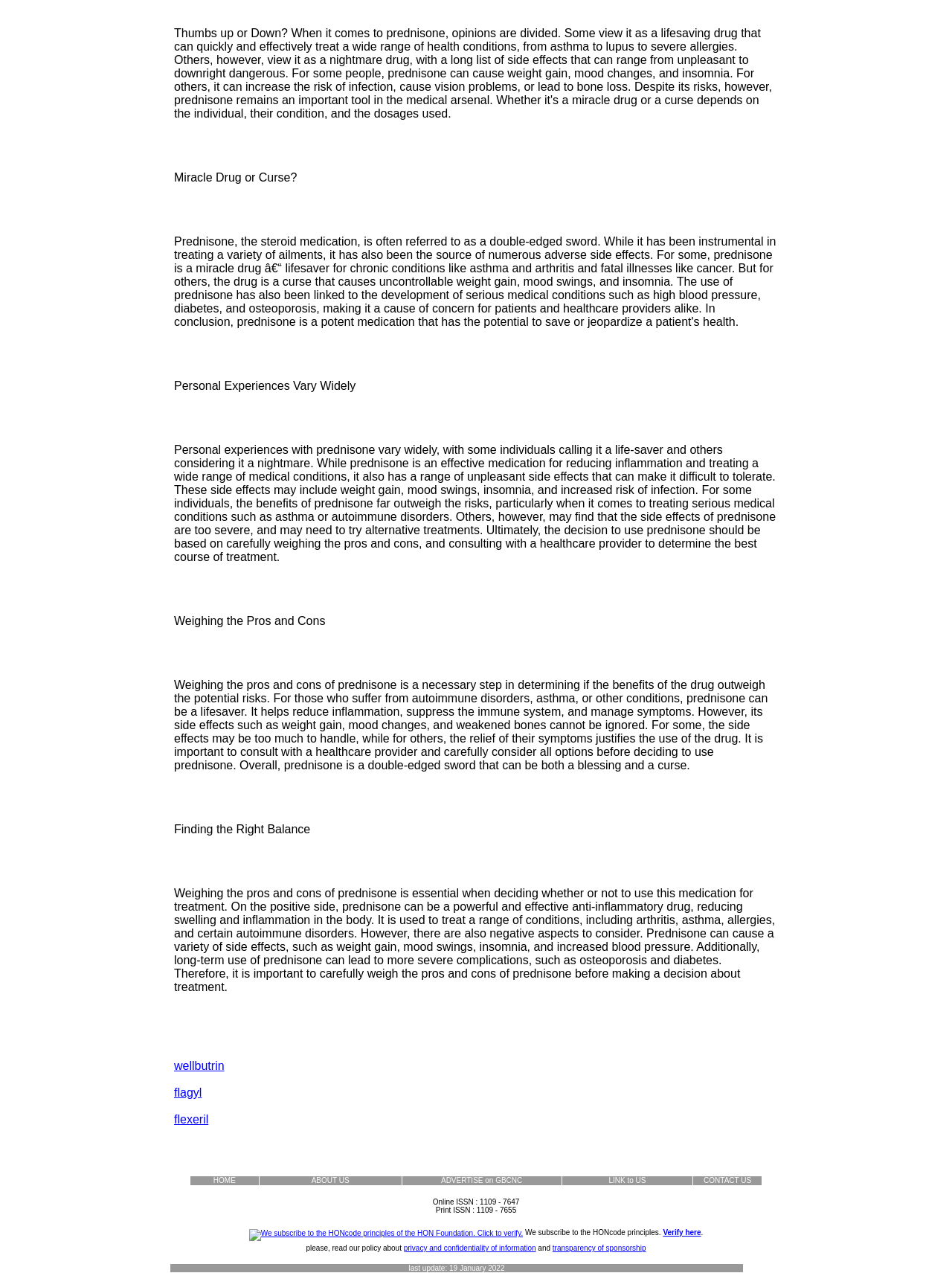Please identify the bounding box coordinates of the element I should click to complete this instruction: 'Click on the link to flagyl'. The coordinates should be given as four float numbers between 0 and 1, like this: [left, top, right, bottom].

[0.183, 0.853, 0.212, 0.863]